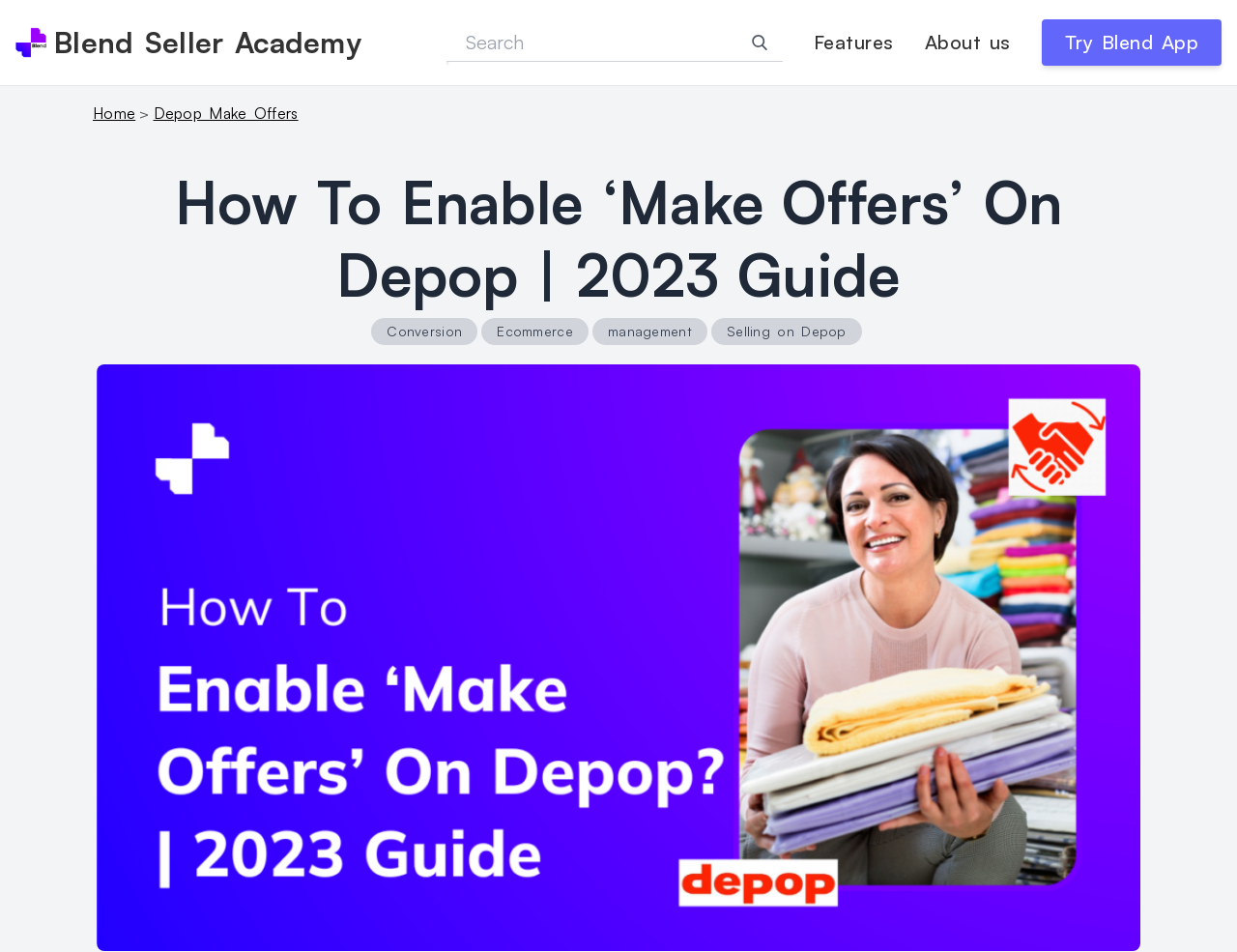Respond with a single word or phrase:
What is the function of the button with an image?

To submit search